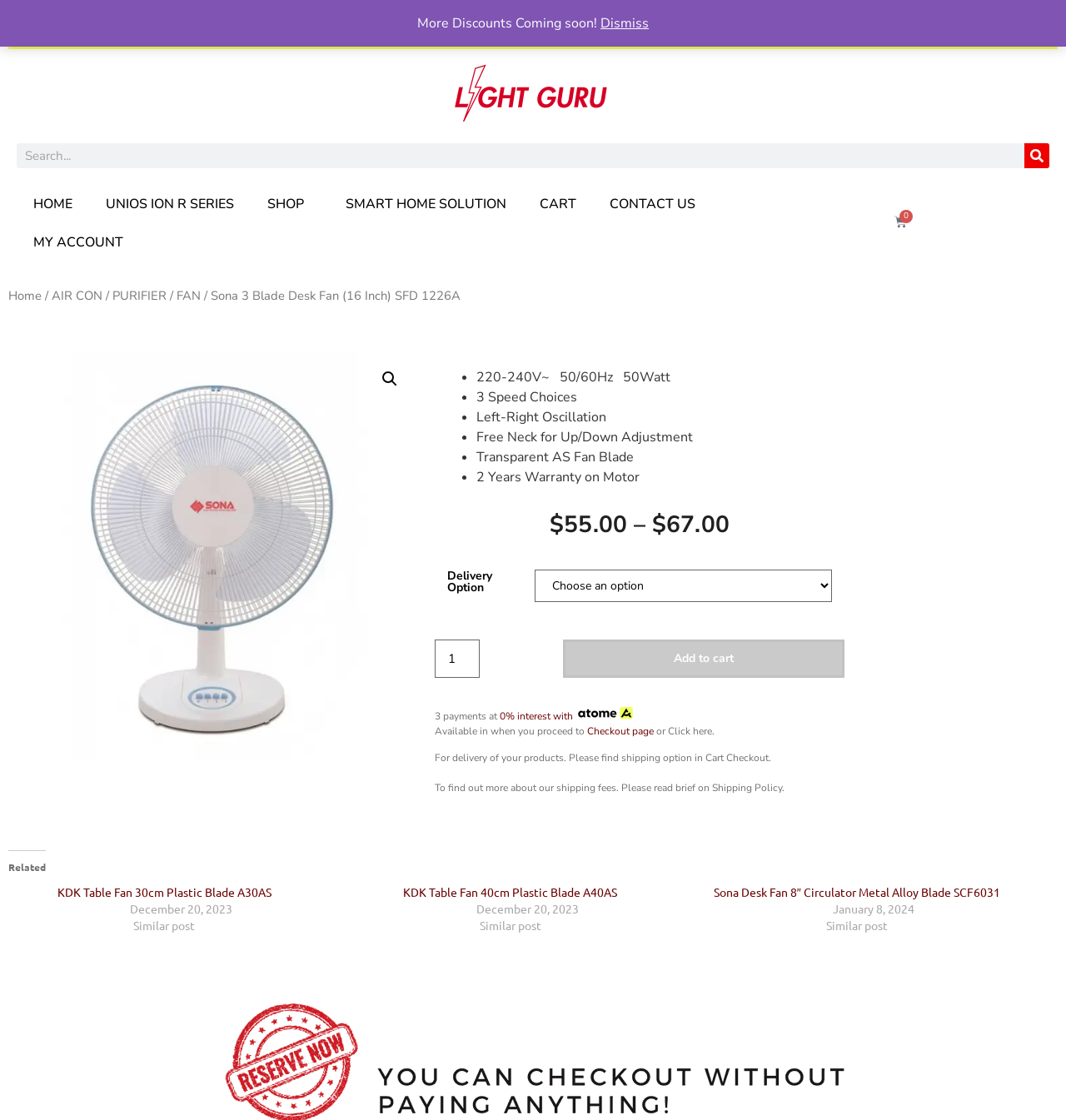Determine the bounding box coordinates of the clickable element to achieve the following action: 'Search for products'. Provide the coordinates as four float values between 0 and 1, formatted as [left, top, right, bottom].

[0.016, 0.128, 0.984, 0.15]